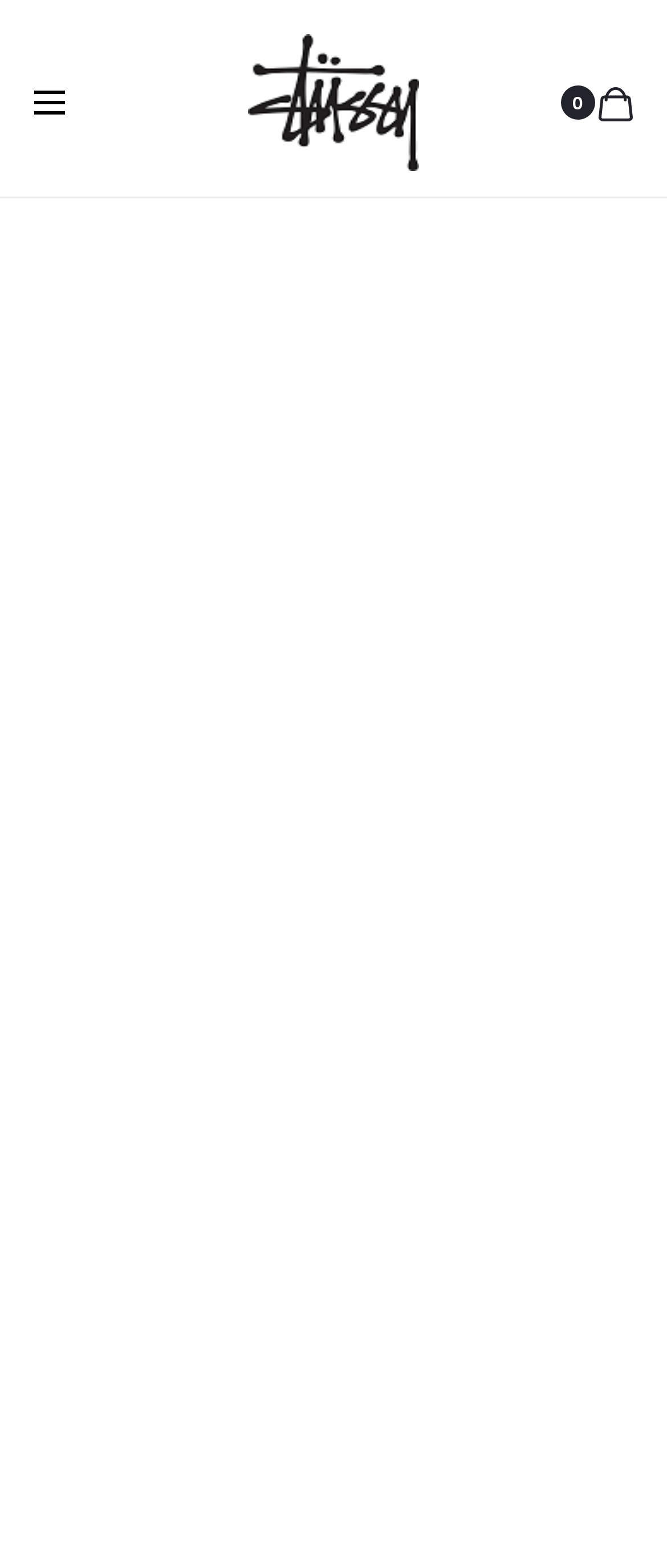With reference to the image, please provide a detailed answer to the following question: How many navigation links are there?

I counted the number of navigation links by examining the navigation element with ID 387. It contains three link elements with IDs 794, 795, and 518, which correspond to the navigation links 'NIKE X STUSSY 8 BALL HOODIE', 'STUSSY SS LINK HOODIE', and 'Home', respectively.